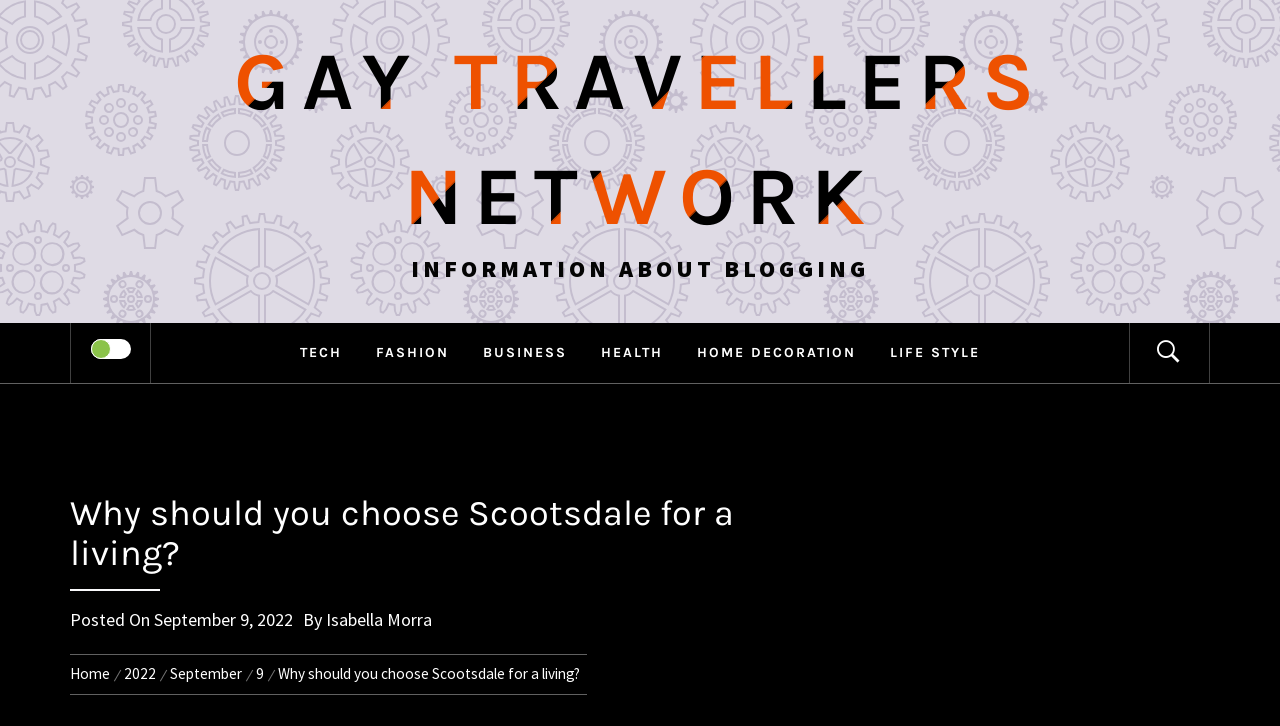Identify and provide the main heading of the webpage.

Why should you choose Scootsdale for a living?